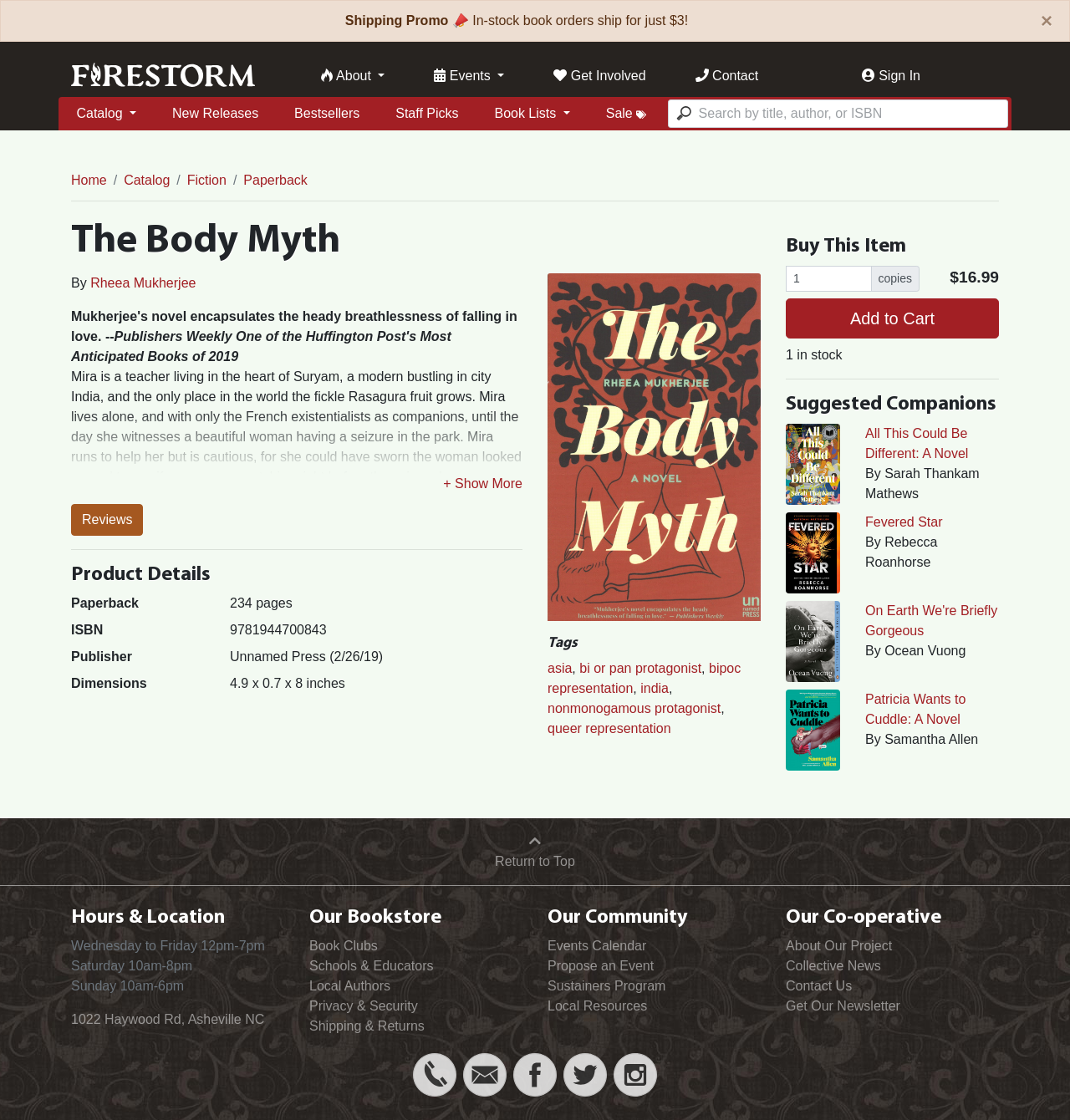Determine the heading of the webpage and extract its text content.

The Body Myth